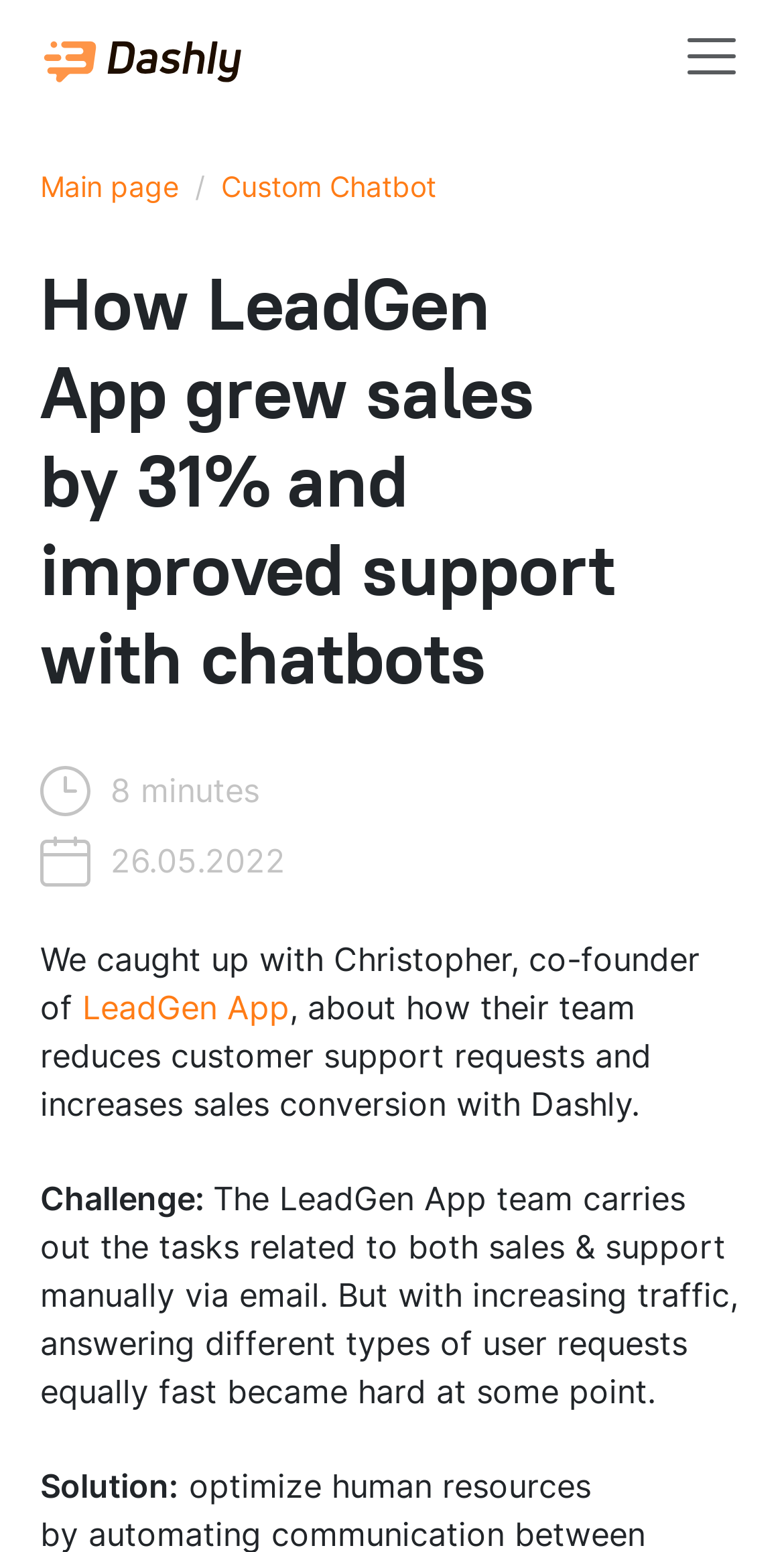Find the bounding box coordinates for the element that must be clicked to complete the instruction: "Click on the Dashly link". The coordinates should be four float numbers between 0 and 1, indicated as [left, top, right, bottom].

[0.051, 0.014, 0.451, 0.059]